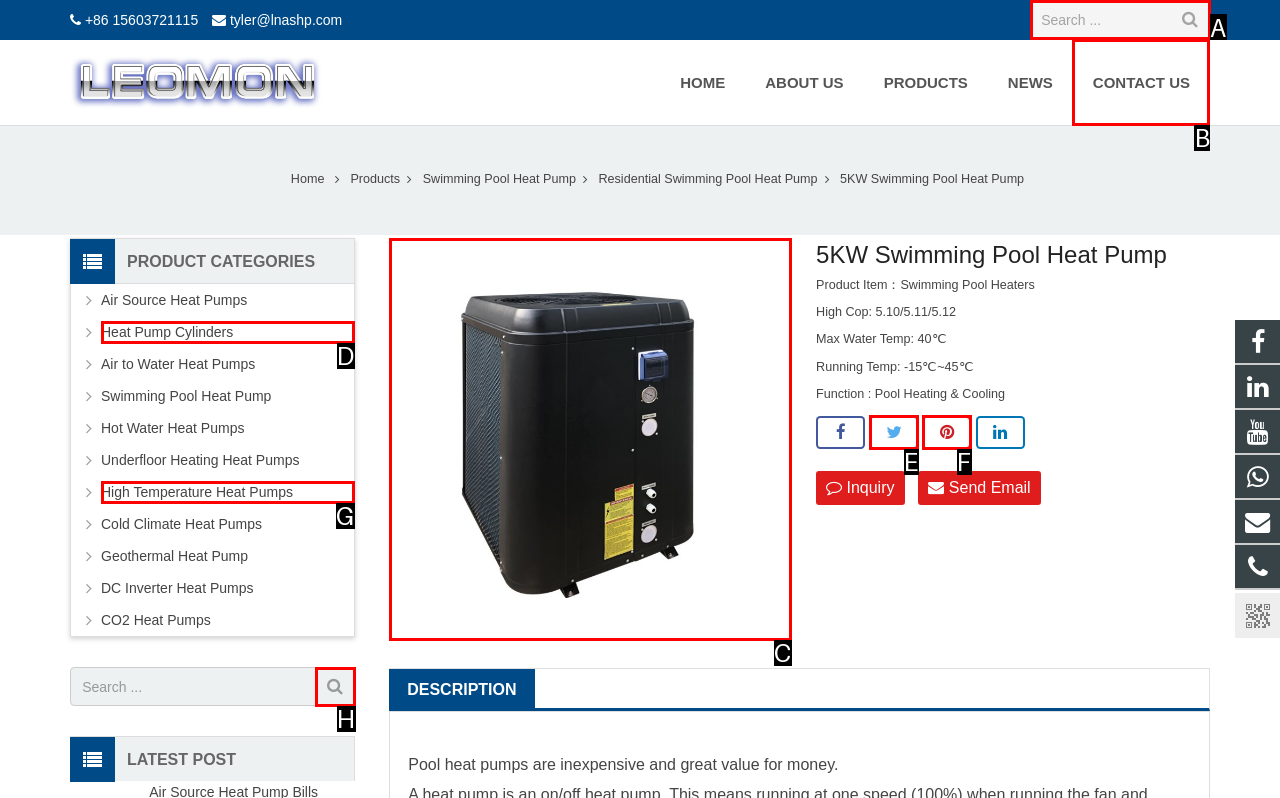Identify the correct UI element to click for the following task: Contact us Choose the option's letter based on the given choices.

B